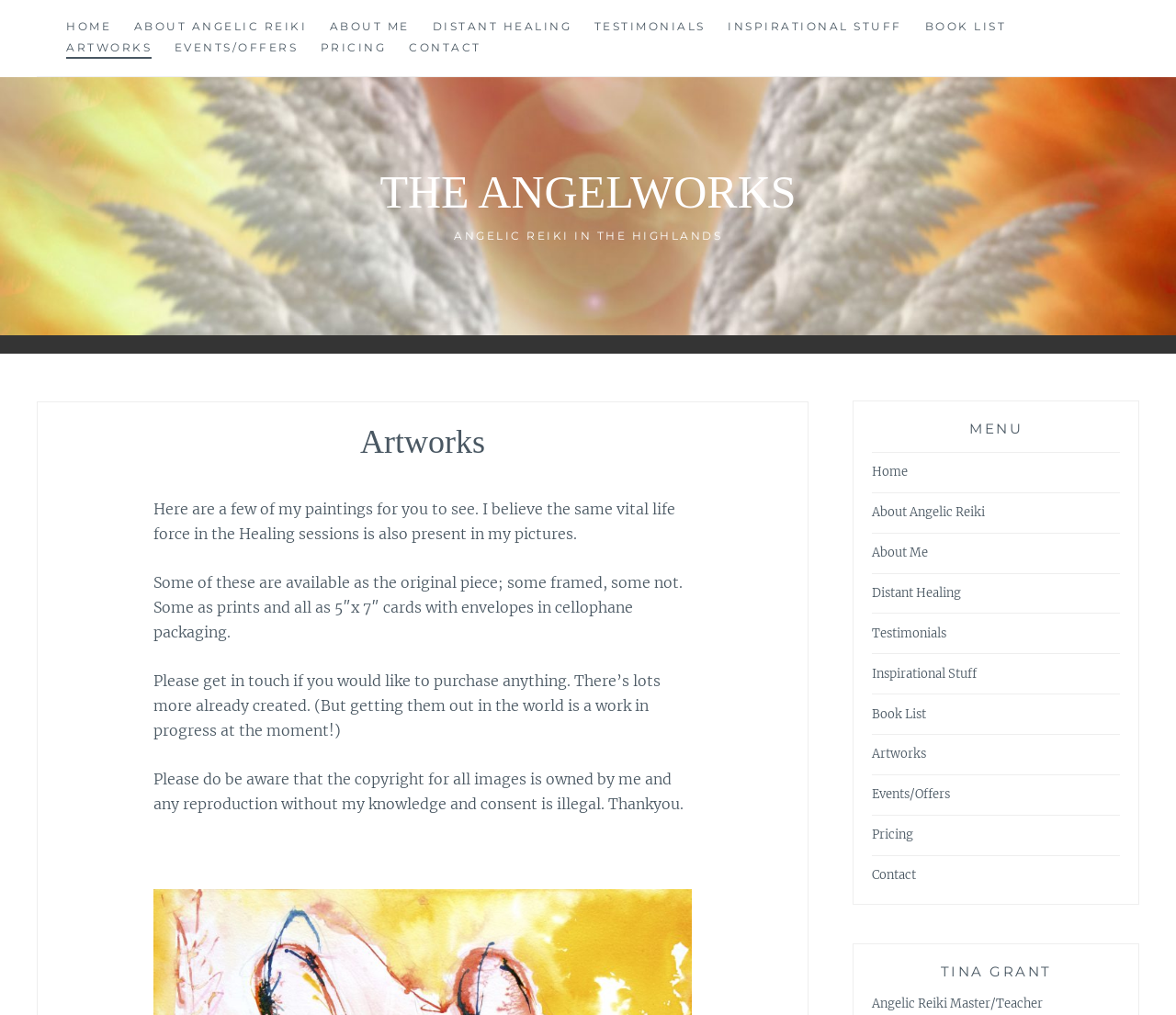Create a detailed narrative describing the layout and content of the webpage.

The webpage is about Artworks by The ANGELWORKS, showcasing the artist's paintings and providing information about their services. At the top, there is a navigation menu with 9 links: HOME, ABOUT ANGELIC REIKI, ABOUT ME, DISTANT HEALING, TESTIMONIALS, INSPIRATIONAL STUFF, BOOK LIST, ARTWORKS, and EVENTS/OFFERS, followed by PRICING and CONTACT.

Below the navigation menu, there is a large heading "THE ANGELWORKS" spanning almost the entire width of the page. Underneath, there is another heading "ANGELIC REIKI IN THE HIGHLANDS" with a subheading "Artworks". 

The main content area has a brief introduction to the artist's paintings, stating that they believe the same vital life force present in their healing sessions is also present in their pictures. The text explains that some paintings are available as original pieces, framed or unframed, while others are available as prints or 5"x7" cards. The artist invites visitors to get in touch if they're interested in purchasing any artwork.

There is a copyright notice stating that the artist owns the copyright to all images and any reproduction without their knowledge and consent is illegal.

On the right side of the page, there is a menu with the same links as the top navigation menu, along with a heading "MENU" and a heading "TINA GRANT" with a subheading "Angelic Reiki Master/Teacher".